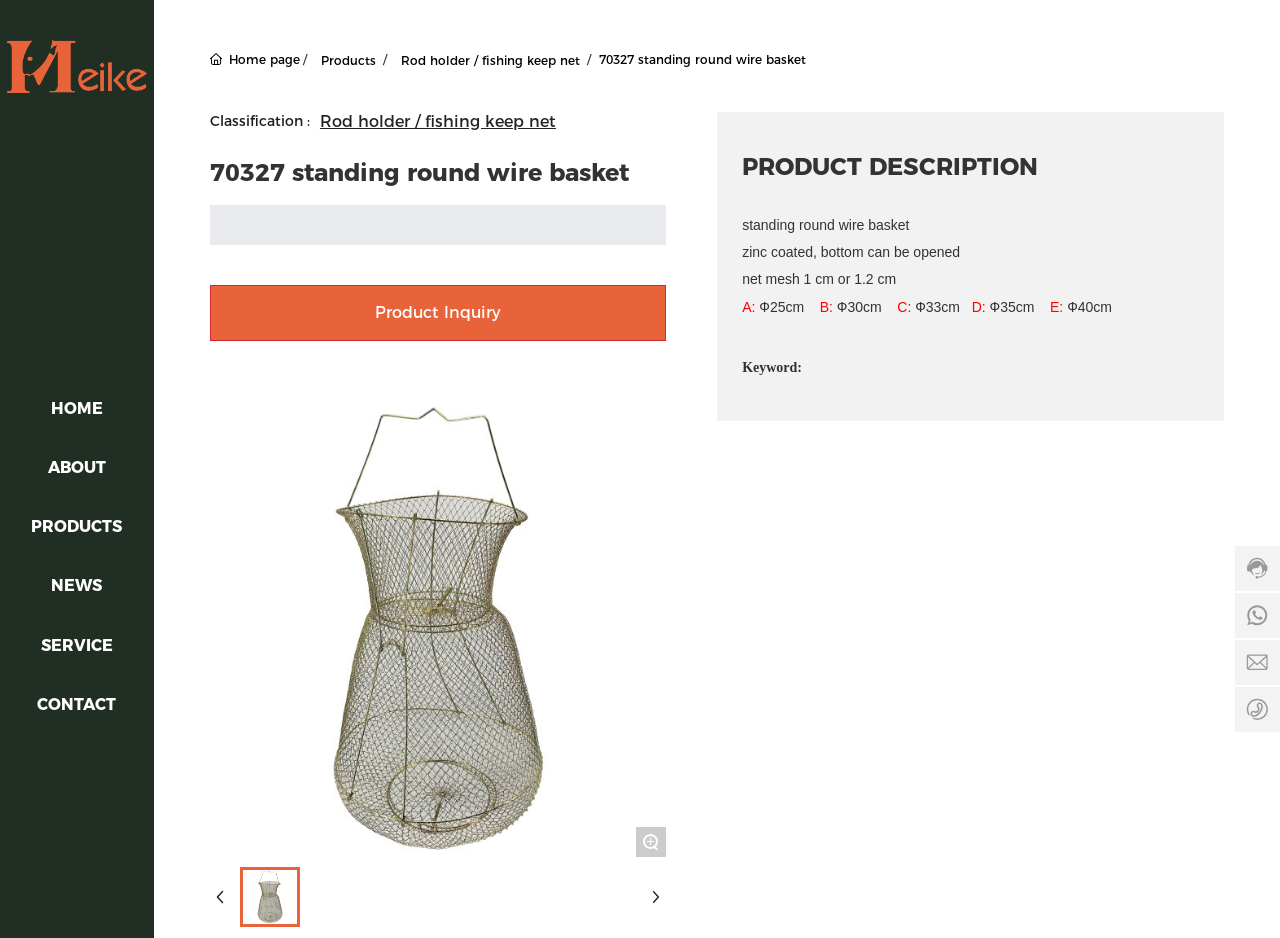Determine the bounding box coordinates for the area that needs to be clicked to fulfill this task: "click Product Inquiry". The coordinates must be given as four float numbers between 0 and 1, i.e., [left, top, right, bottom].

[0.164, 0.304, 0.52, 0.364]